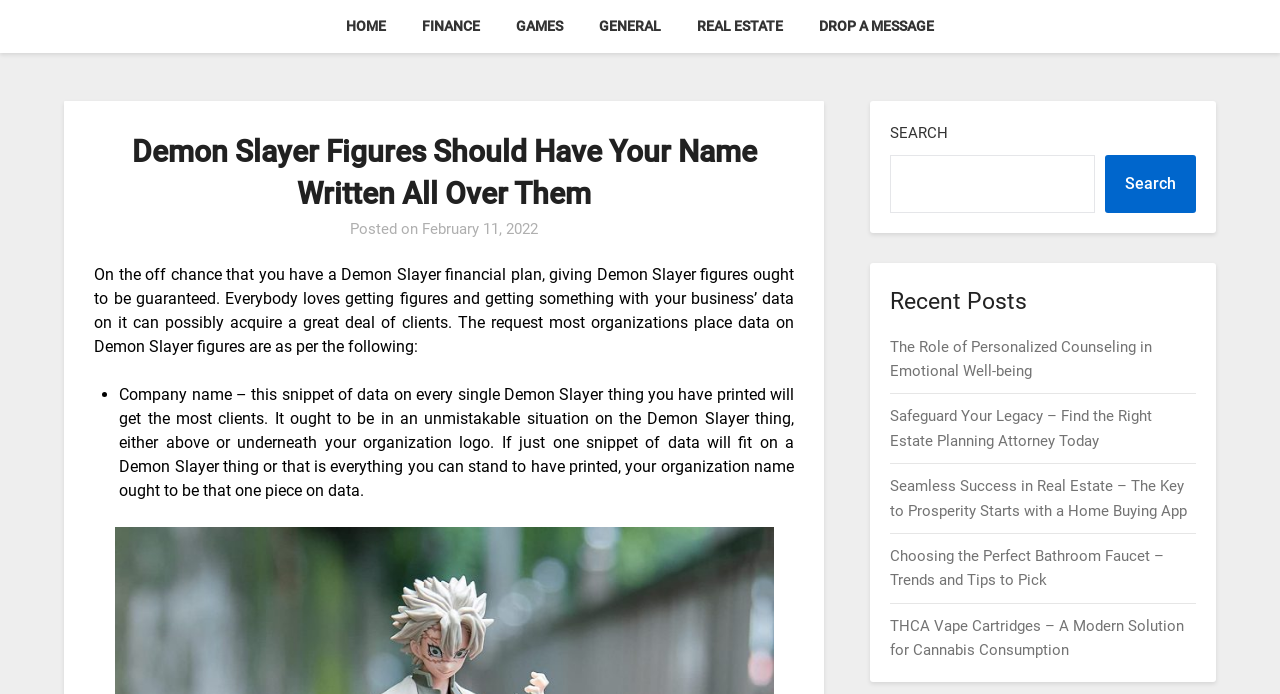Identify the bounding box of the UI element that matches this description: "Home".

[0.258, 0.0, 0.314, 0.076]